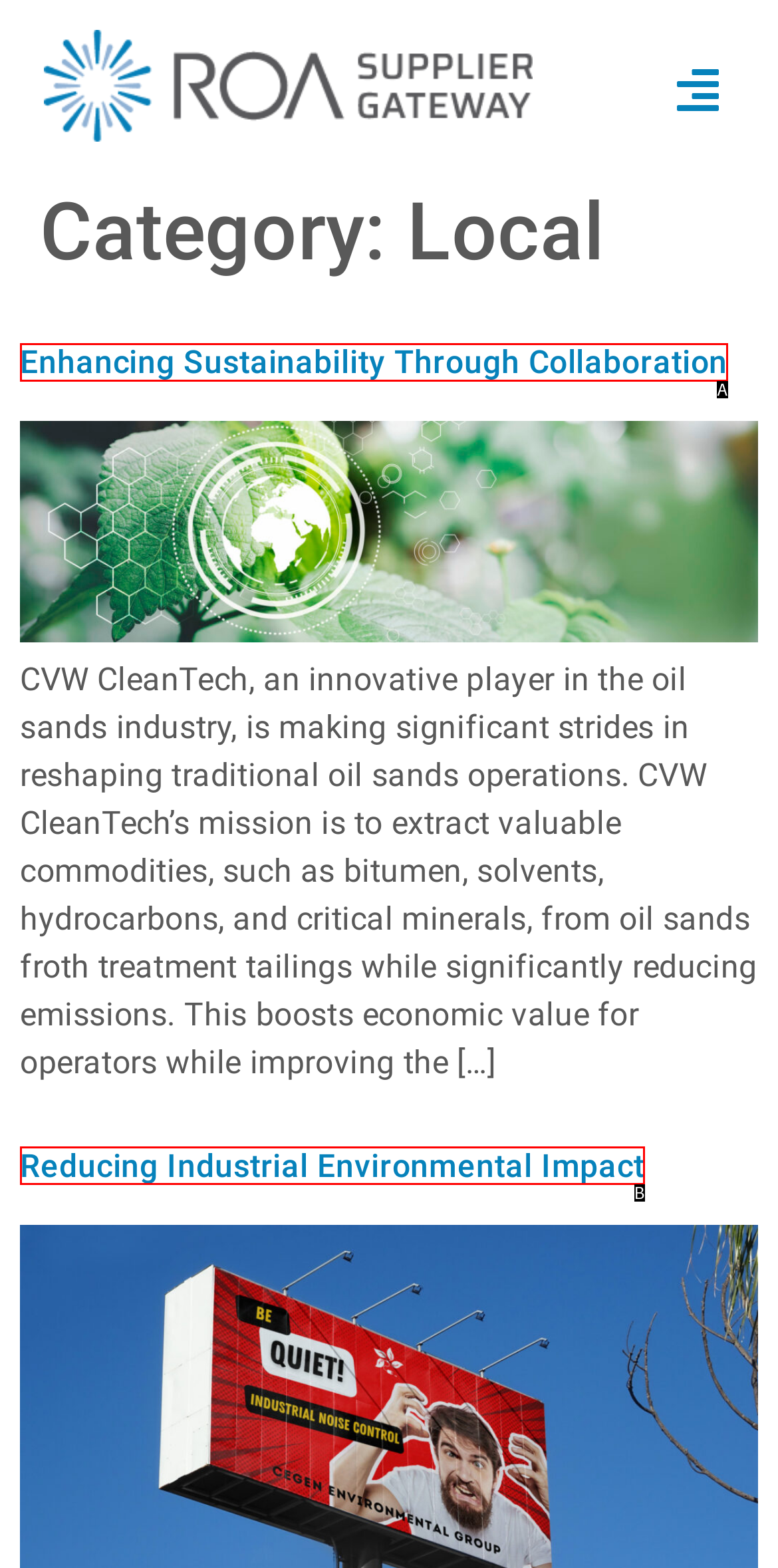Based on the description: Reducing Industrial Environmental Impact, identify the matching HTML element. Reply with the letter of the correct option directly.

B